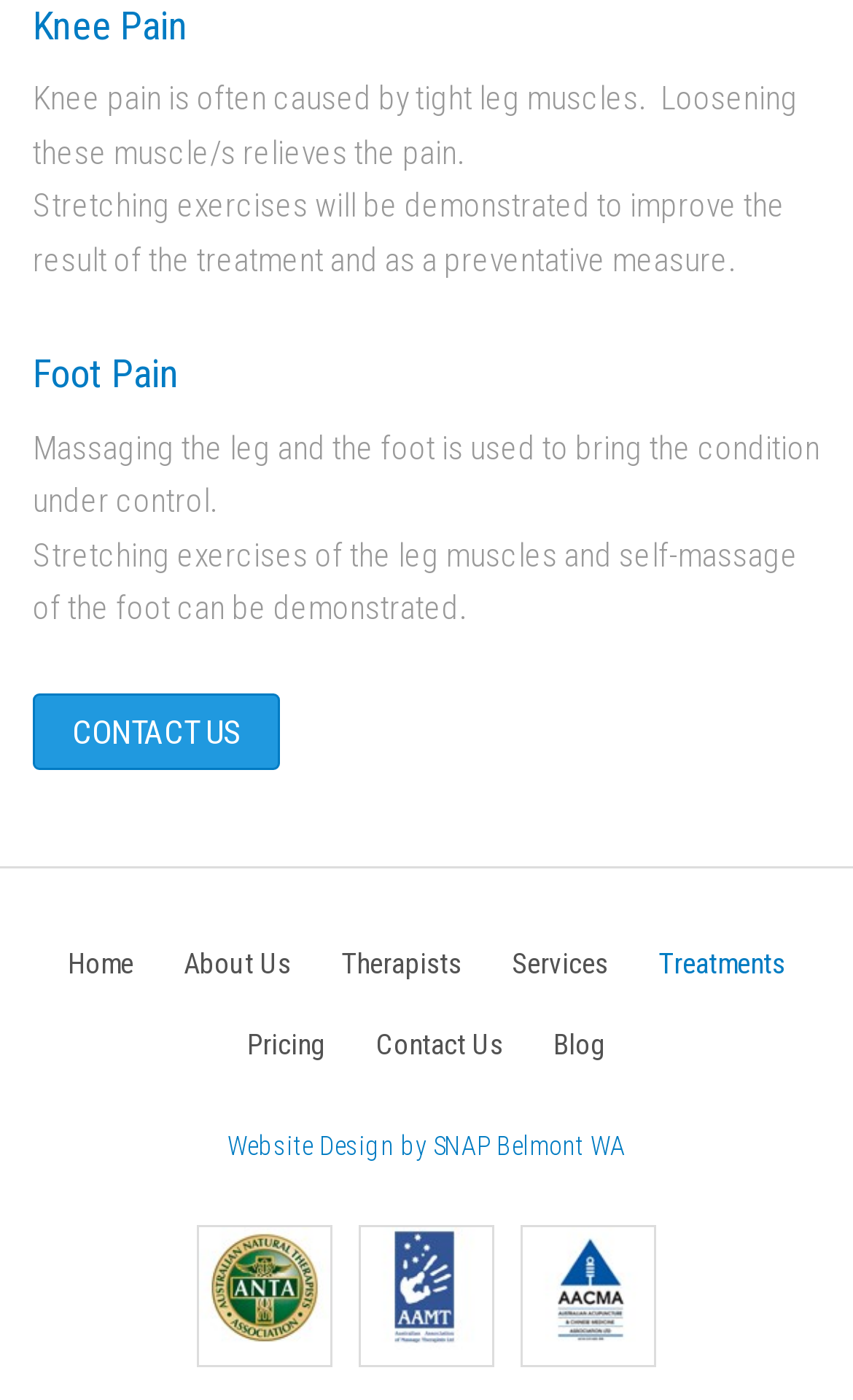Predict the bounding box coordinates for the UI element described as: "PAGE 2". The coordinates should be four float numbers between 0 and 1, presented as [left, top, right, bottom].

None